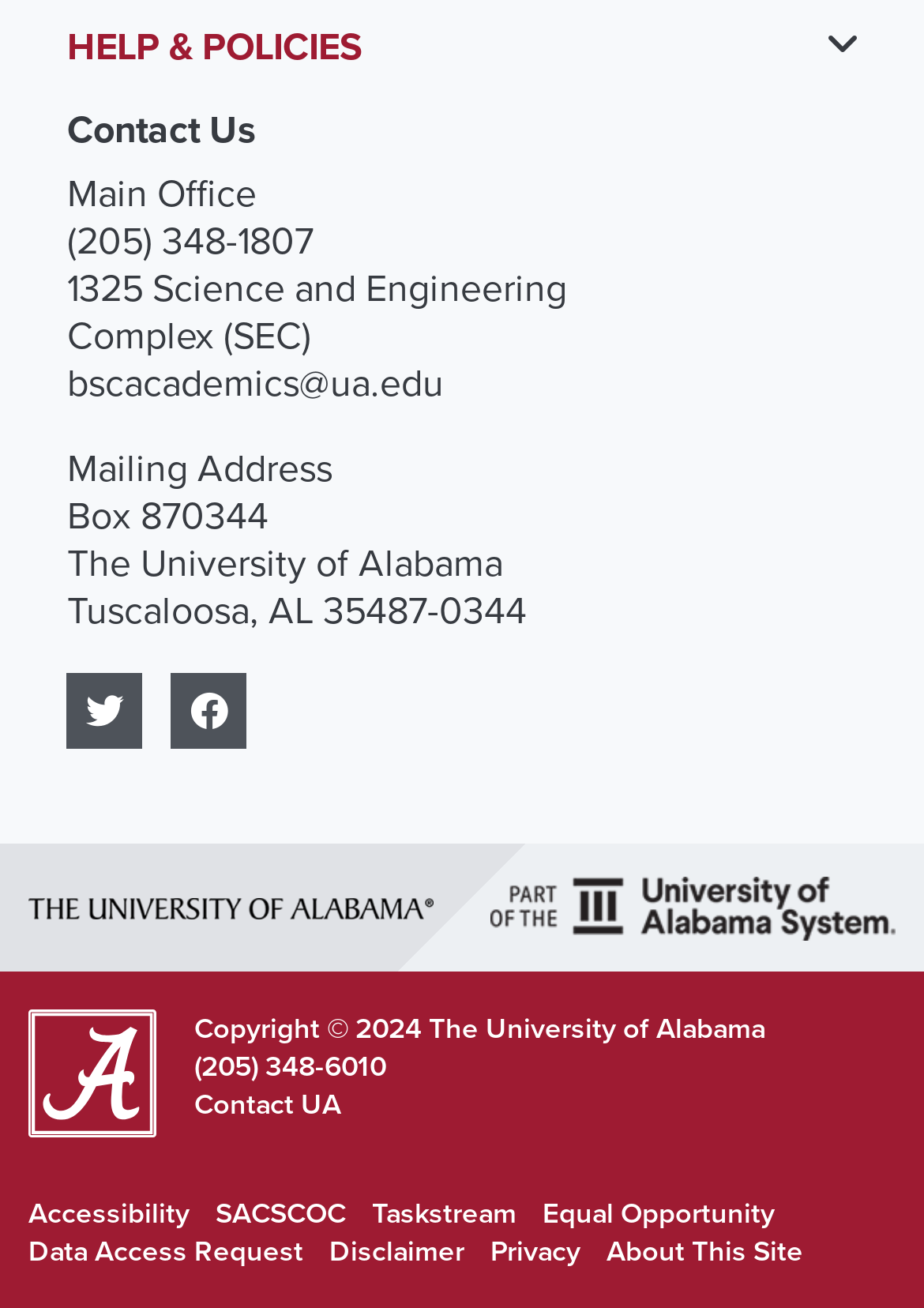How many social media links are available? Based on the screenshot, please respond with a single word or phrase.

2